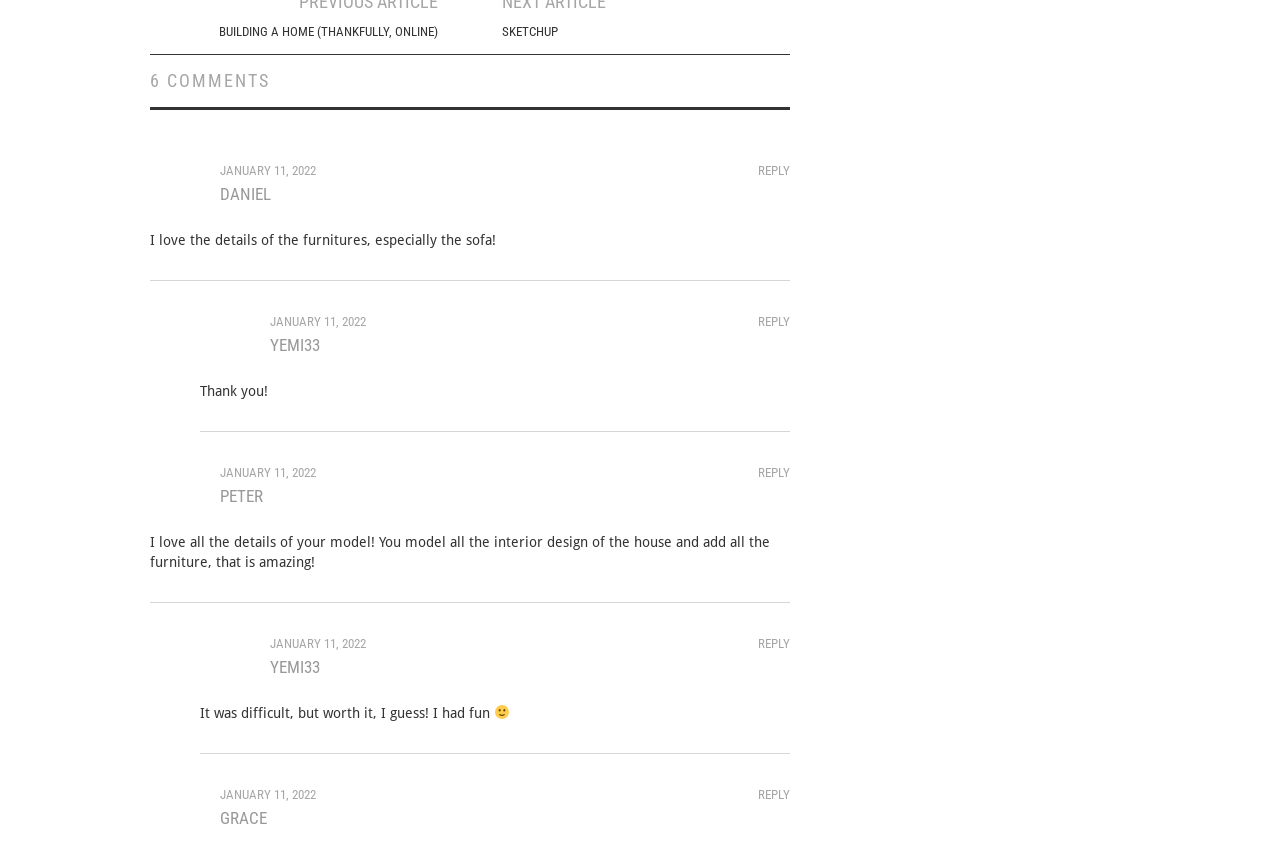Please mark the bounding box coordinates of the area that should be clicked to carry out the instruction: "Reply to yemi33".

[0.592, 0.367, 0.617, 0.385]